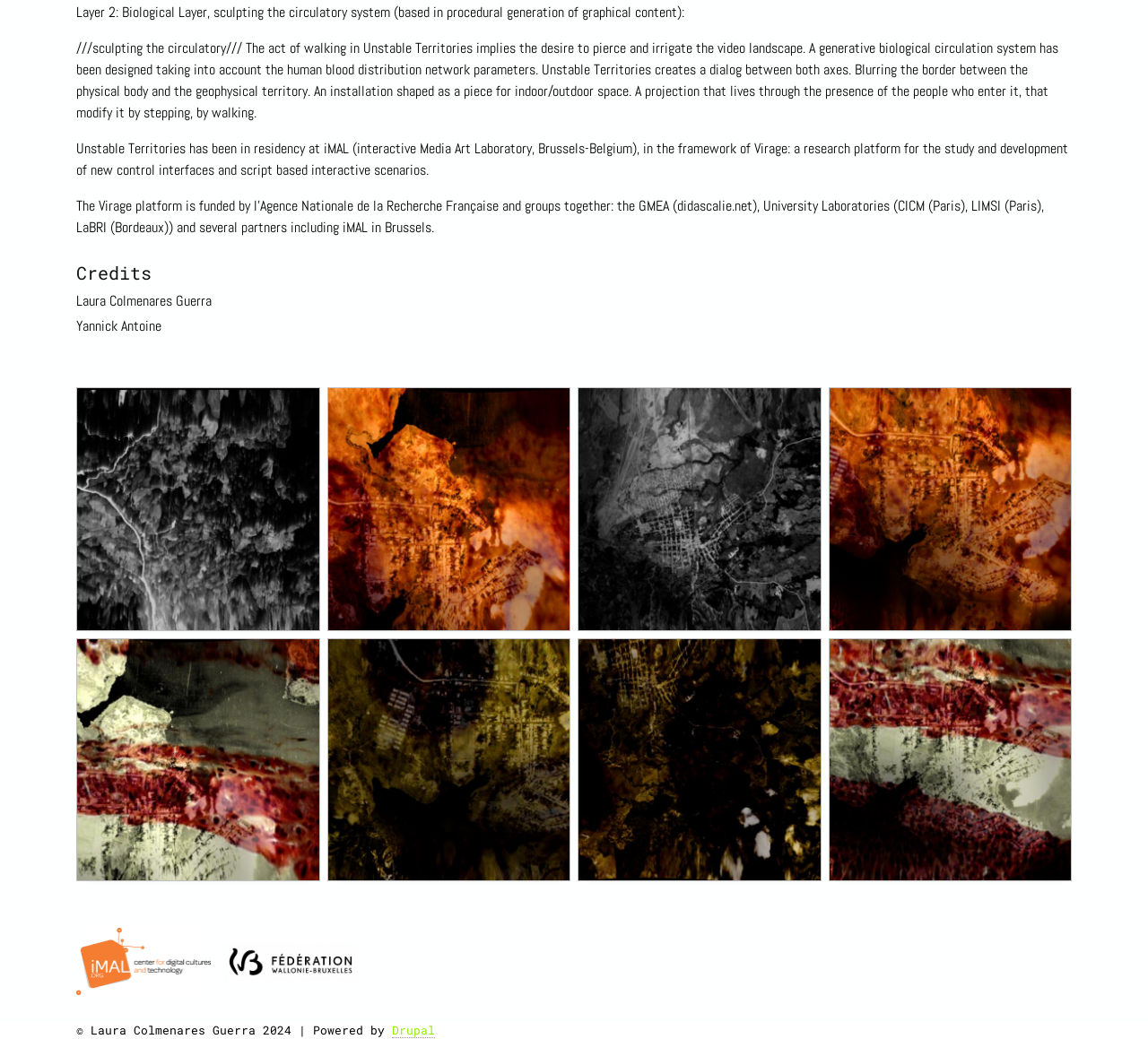Answer the question briefly using a single word or phrase: 
Who are the creators of Unstable Territories?

Laura Colmenares Guerra and Yannick Antoine